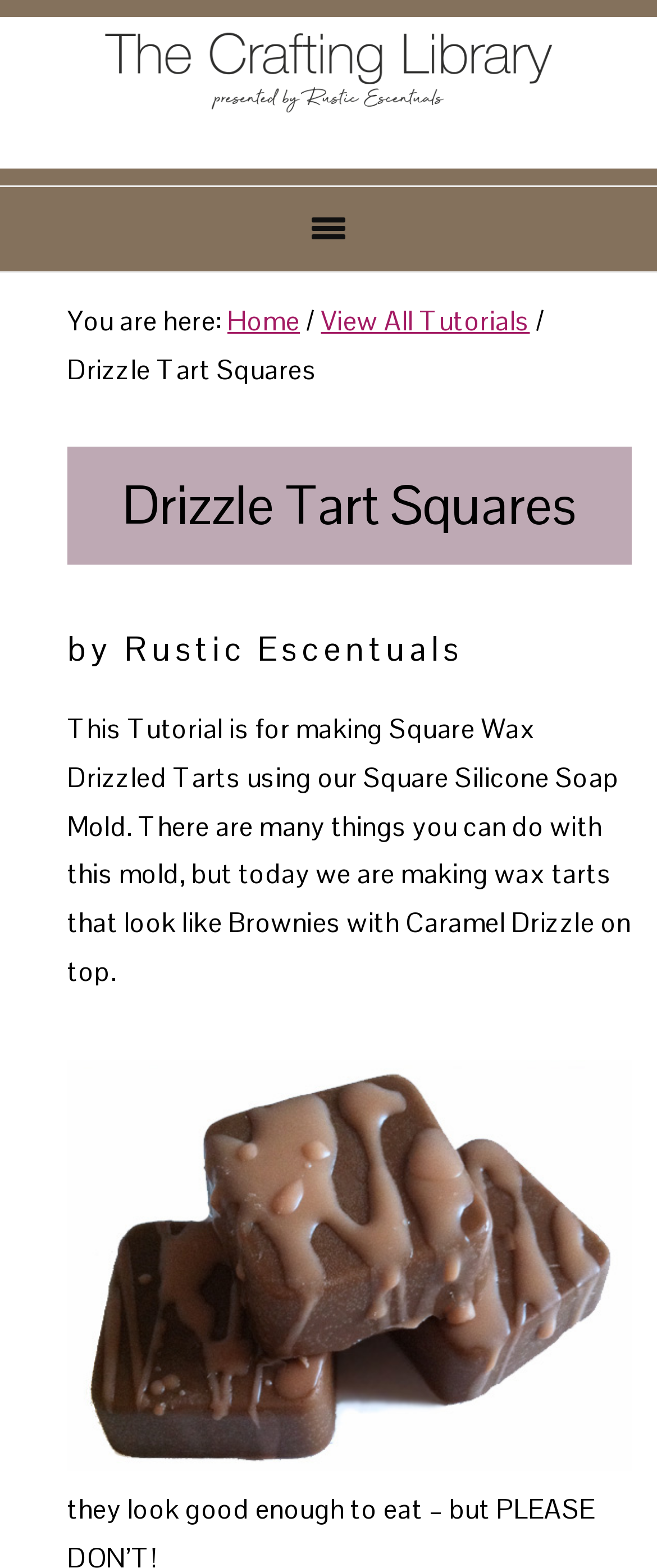What is the name of the tutorial?
Please give a detailed and elaborate answer to the question based on the image.

I found the answer by looking at the heading element that says 'Drizzle Tart Squares' which is a child of the 'HeaderAsNonLandmark' element.